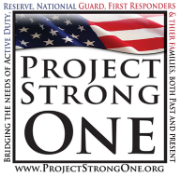Generate a detailed caption for the image.

The image features the logo of Project Strong One, a nonprofit organization dedicated to supporting military members, veterans, and first responders along with their families. Prominently displayed in the center is the organization's name, "PROJECT STRONG ONE," styled in bold letters, signifying strength and commitment. The backdrop features an American flag that emphasizes patriotism, while a slogan at the bottom reads: "Bridging the needs of Active Duty, Reserve, National Guard, First Responders & their families, both past and present." The organization's website, www.ProjectStrongOne.org, is also included, inviting further engagement. This logo encapsulates the organization's mission to provide assistance and resources to those who serve and protect.